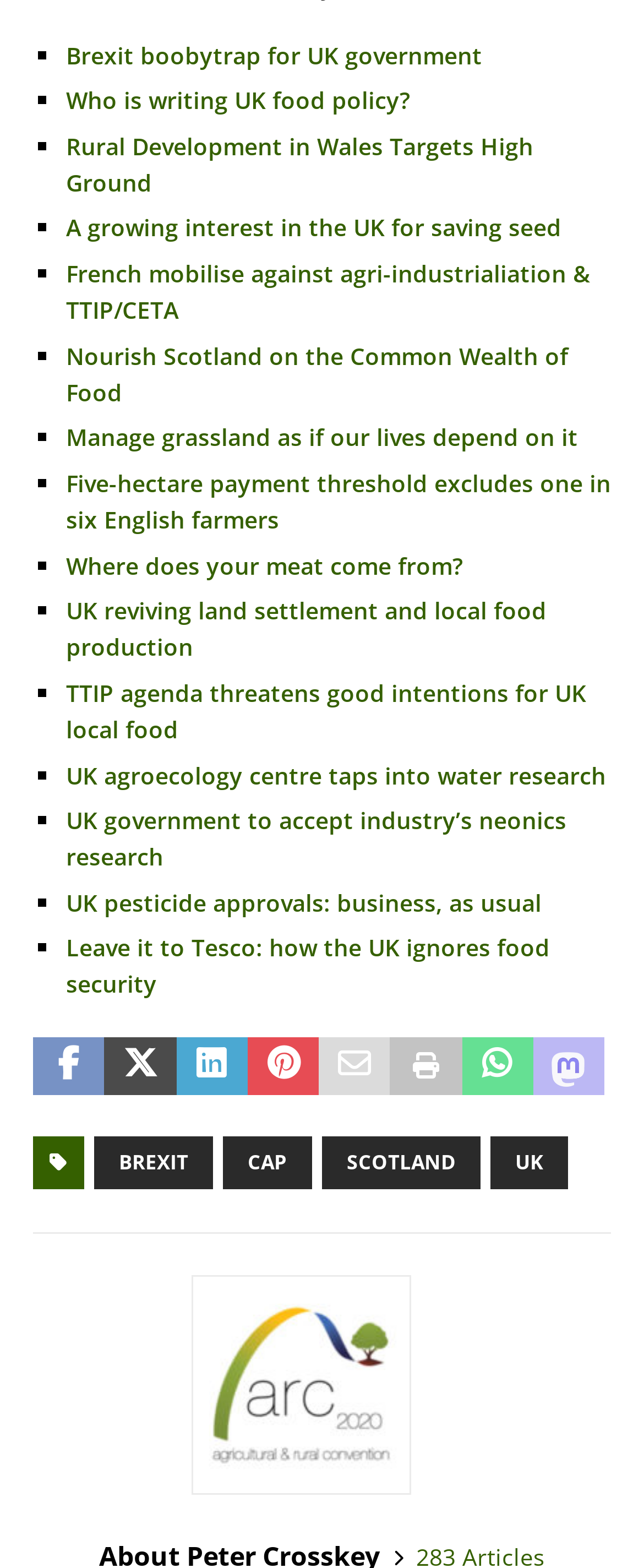What is the topic of the first link?
Look at the screenshot and respond with one word or a short phrase.

Brexit